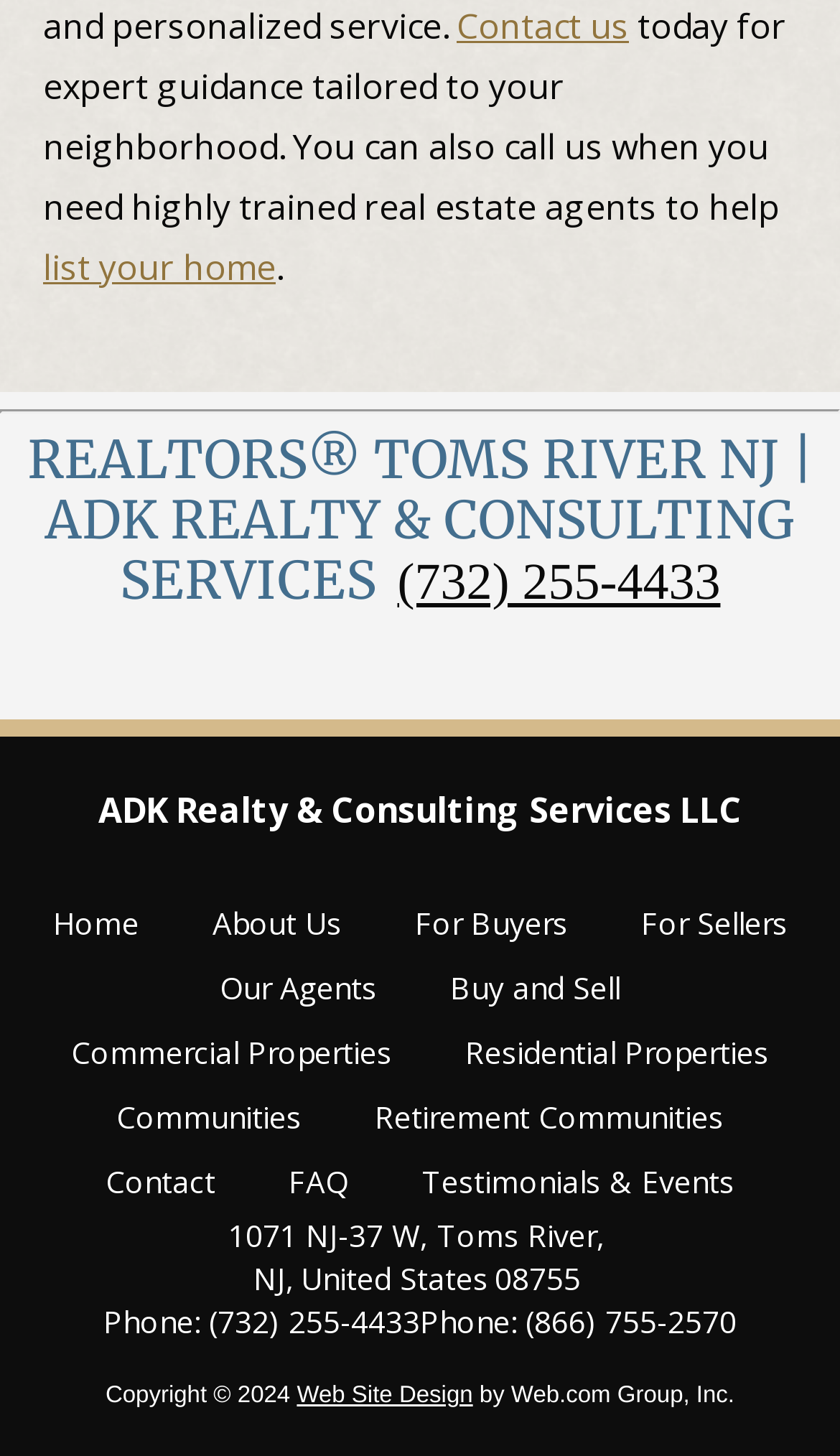Determine the bounding box coordinates of the clickable element to complete this instruction: "Call (732) 255-4433". Provide the coordinates in the format of four float numbers between 0 and 1, [left, top, right, bottom].

[0.473, 0.381, 0.858, 0.42]